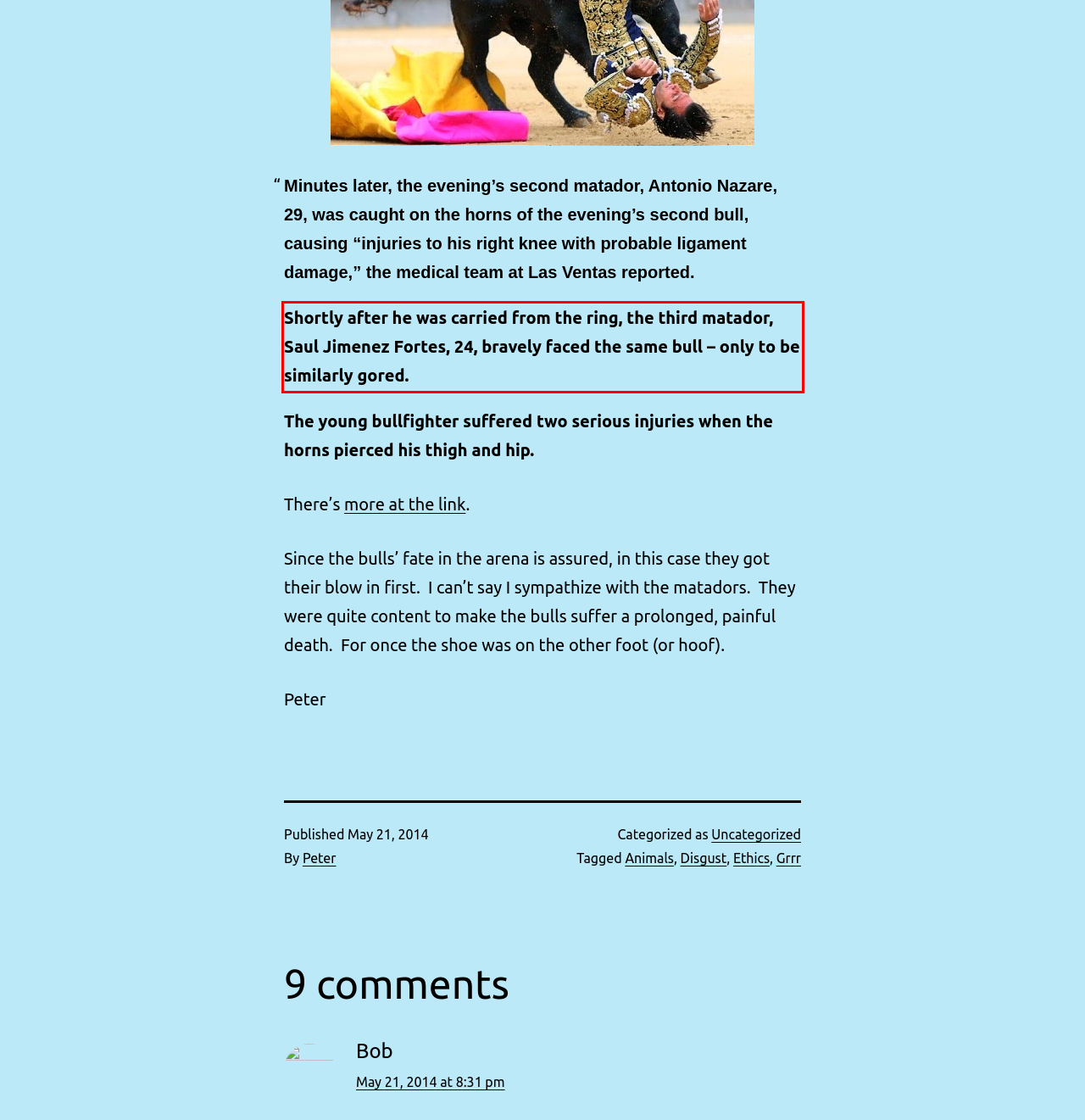Given a screenshot of a webpage, locate the red bounding box and extract the text it encloses.

Shortly after he was carried from the ring, the third matador, Saul Jimenez Fortes, 24, bravely faced the same bull – only to be similarly gored.